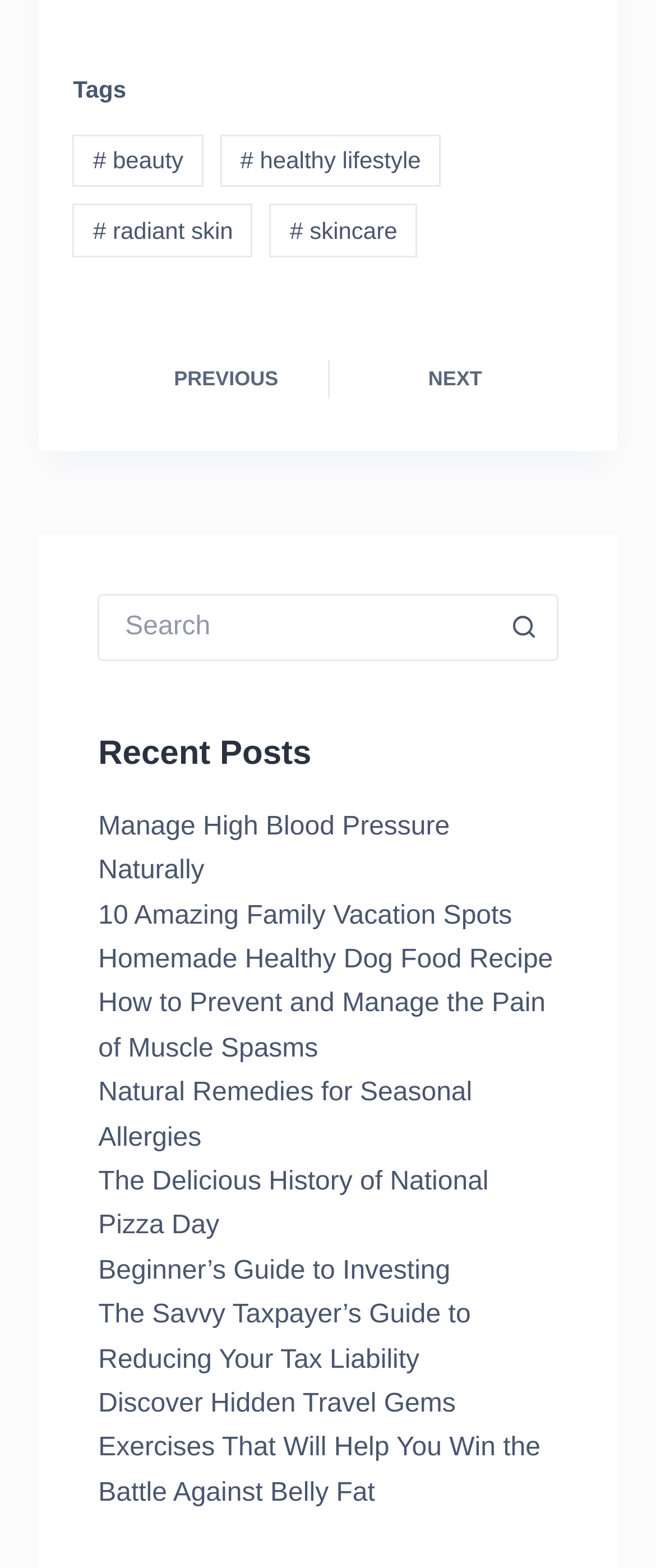Please provide the bounding box coordinates for the element that needs to be clicked to perform the instruction: "Click on the previous page". The coordinates must consist of four float numbers between 0 and 1, formatted as [left, top, right, bottom].

[0.111, 0.218, 0.469, 0.266]